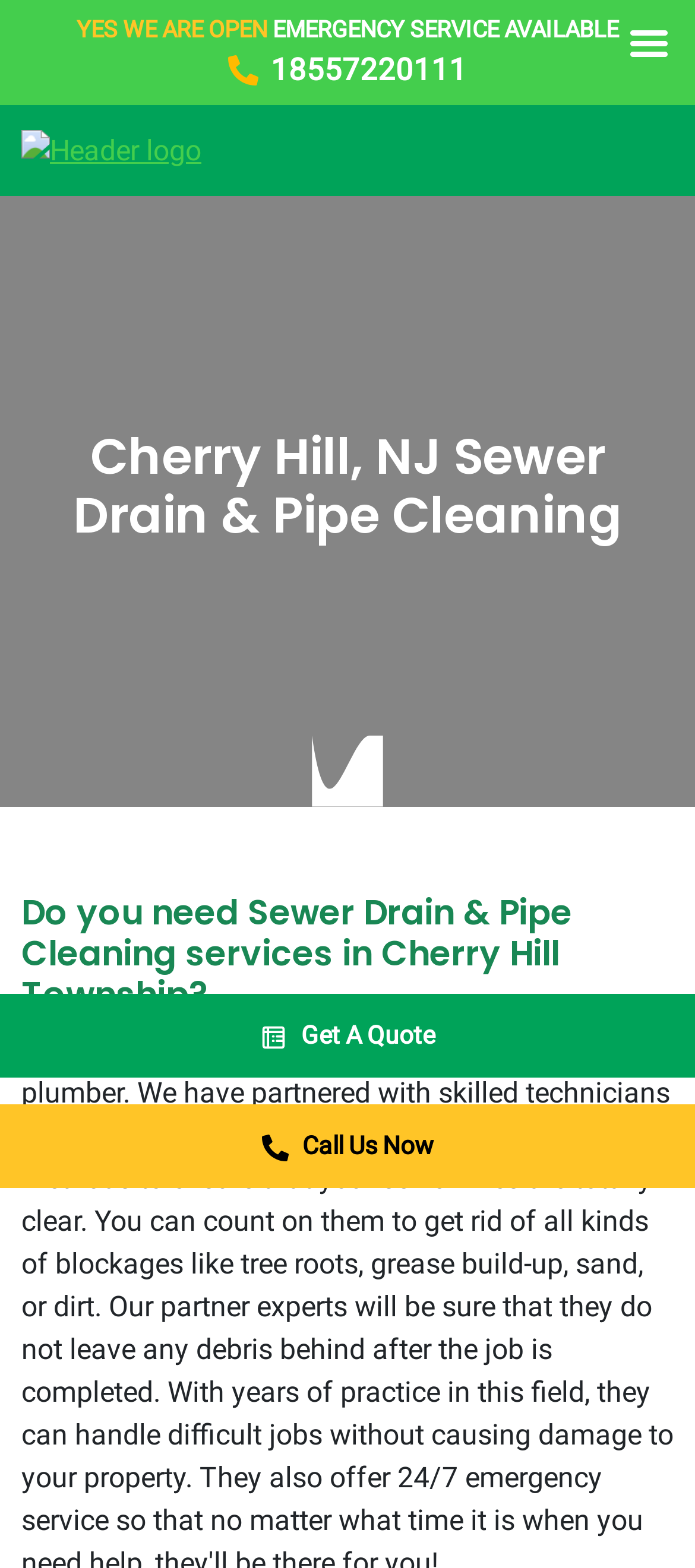What is the location served by the company?
Refer to the image and provide a detailed answer to the question.

I found the location served by the company by looking at the heading elements on the page, which mention 'Cherry Hill, NJ' and 'Cherry Hill Township, NJ'. This suggests that the company serves customers in this location.